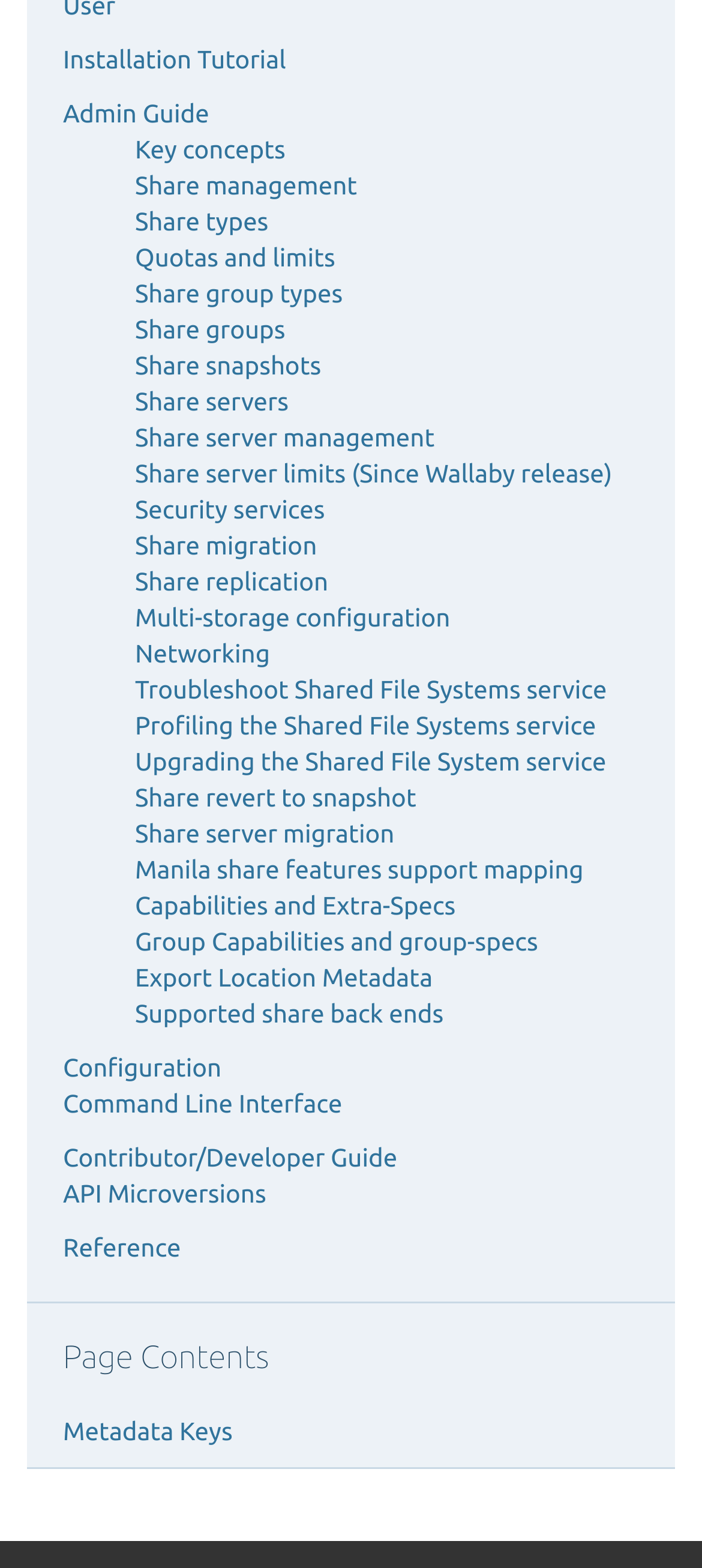Please identify the bounding box coordinates of the element that needs to be clicked to perform the following instruction: "Access contributor developer guide".

[0.09, 0.729, 0.566, 0.747]